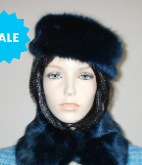Describe the image thoroughly.

This striking image features a mannequin showcasing a stylish Midnight Navy Blue Faux Fur Pill Box Hat. The hat exudes elegance with its plush faux fur, adding a chic touch to any outfit. A vibrant blue "SALE" sign is prominently displayed in the corner, indicating a special offer on this fashionable accessory. The hat, designed to be worn at a jaunty angle or in a halo style, is part of a collection that celebrates classic and contemporary fashion. The mannequin's composed expression complements the sophisticated look of the hat, making it a perfect choice for those seeking to elevate their style effortlessly.